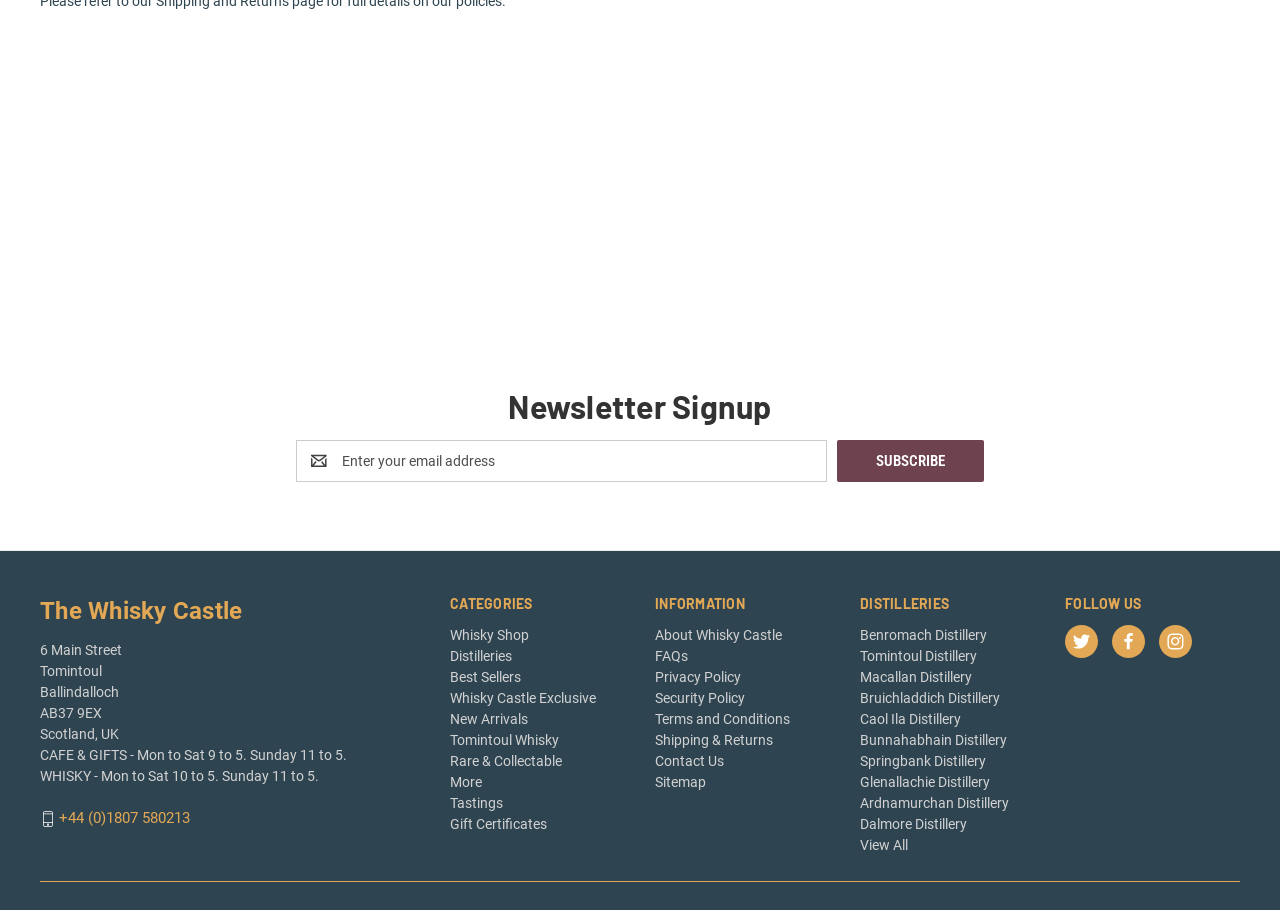Could you find the bounding box coordinates of the clickable area to complete this instruction: "Call the Whisky Castle"?

[0.046, 0.89, 0.148, 0.909]